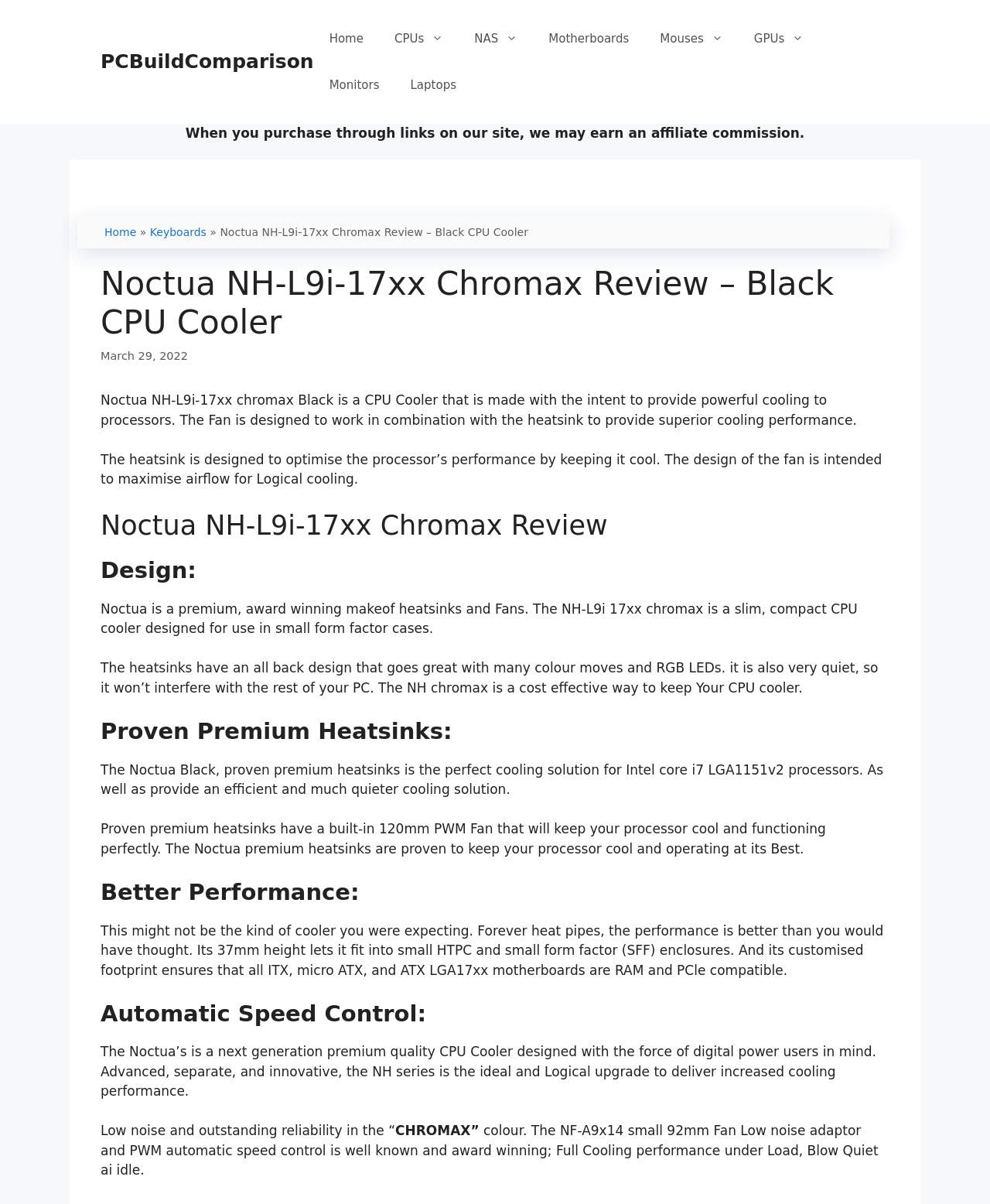Determine the coordinates of the bounding box for the clickable area needed to execute this instruction: "Click on the 'GPUs' link".

[0.746, 0.013, 0.828, 0.051]